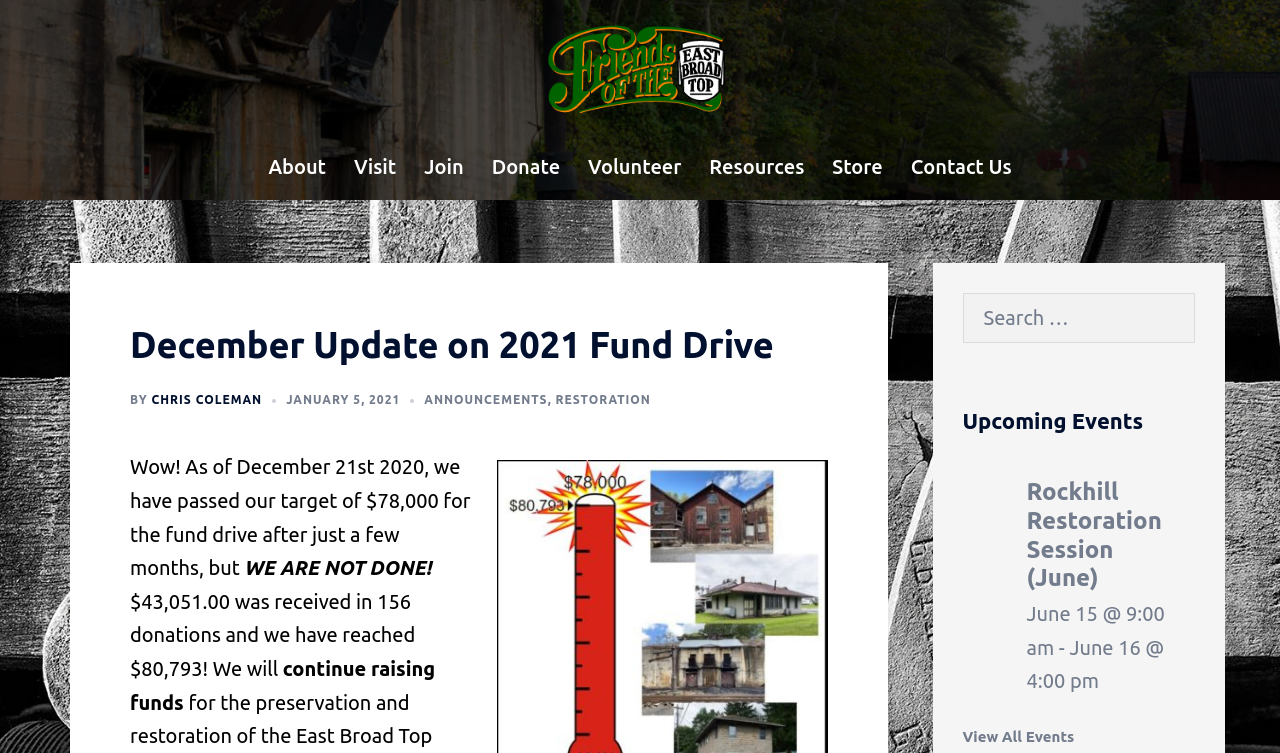Please locate and retrieve the main header text of the webpage.

December Update on 2021 Fund Drive